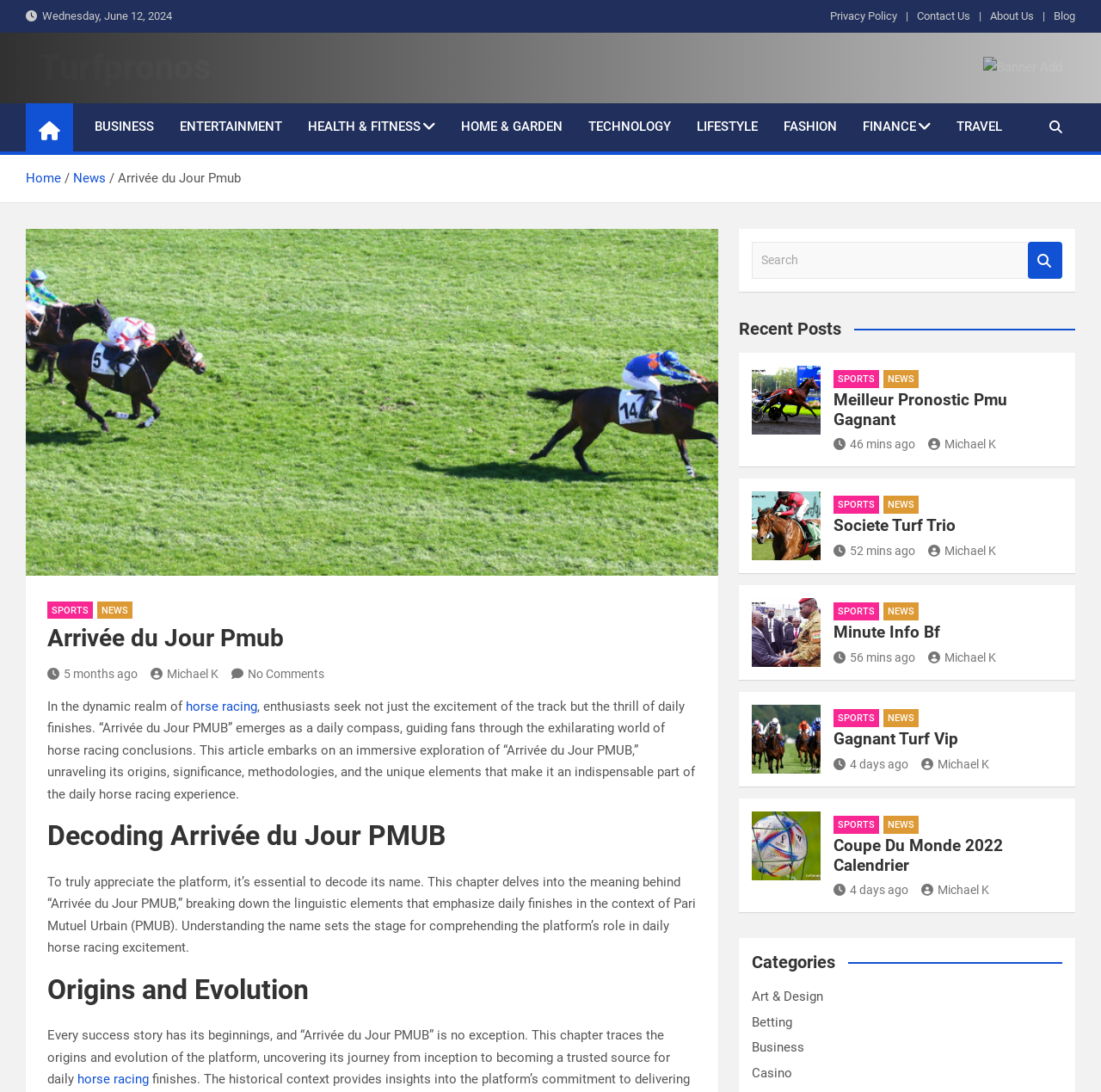Please determine the bounding box coordinates of the element to click in order to execute the following instruction: "View the 'Meilleur Pronostic Pmu Gagnant' post". The coordinates should be four float numbers between 0 and 1, specified as [left, top, right, bottom].

[0.757, 0.357, 0.915, 0.393]